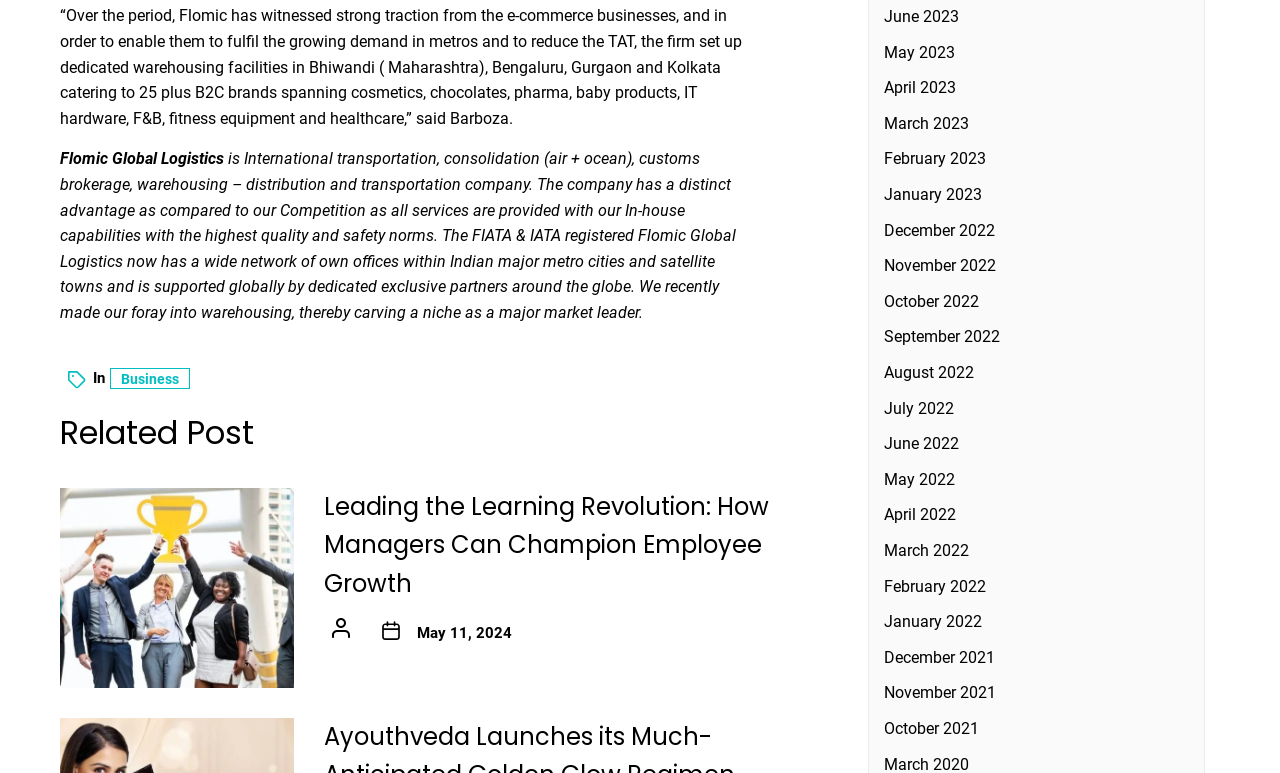Identify the bounding box for the UI element that is described as follows: "May 2022".

[0.691, 0.608, 0.746, 0.632]